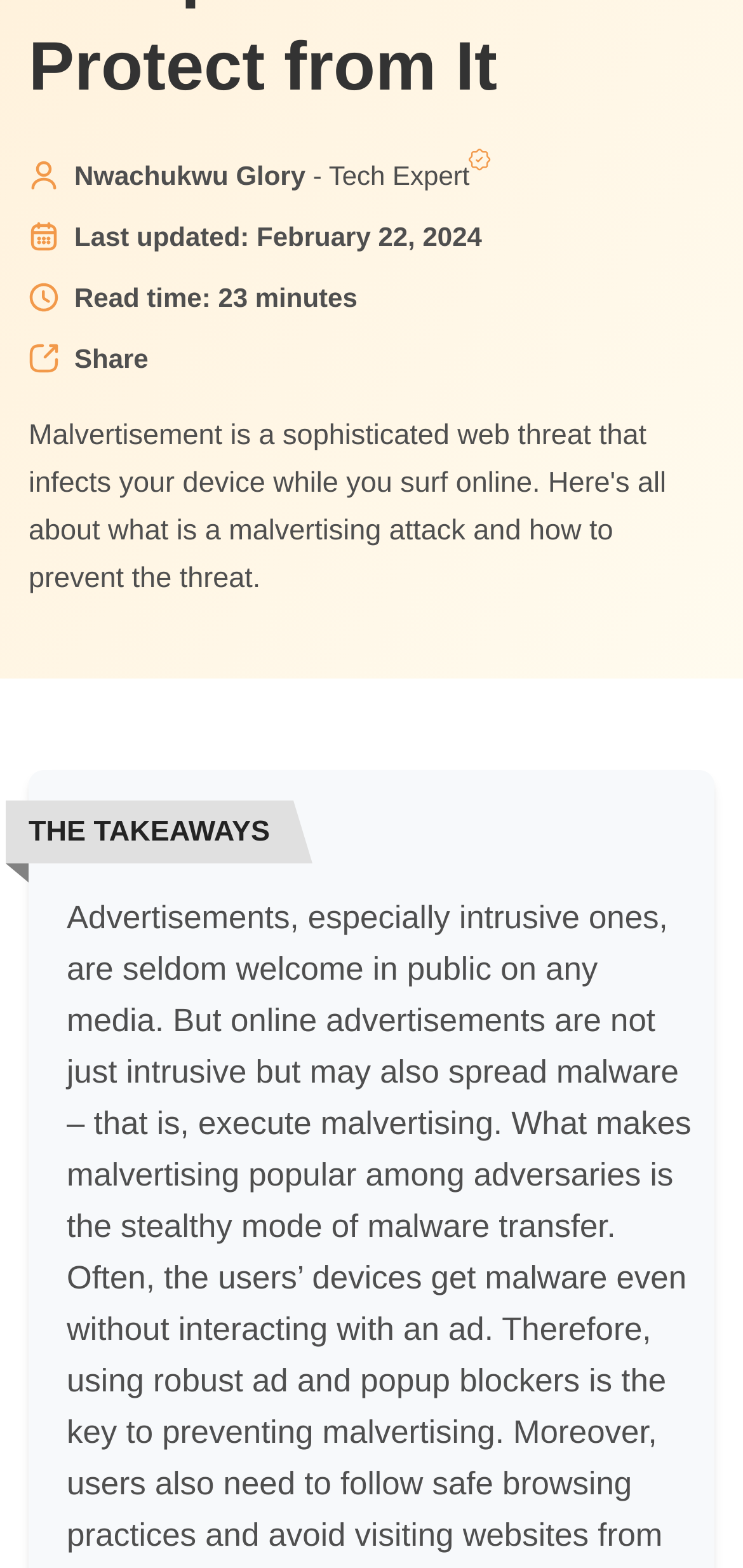Provide the bounding box coordinates of the HTML element described by the text: "8. Types of malvertising". The coordinates should be in the format [left, top, right, bottom] with values between 0 and 1.

[0.051, 0.079, 0.949, 0.108]